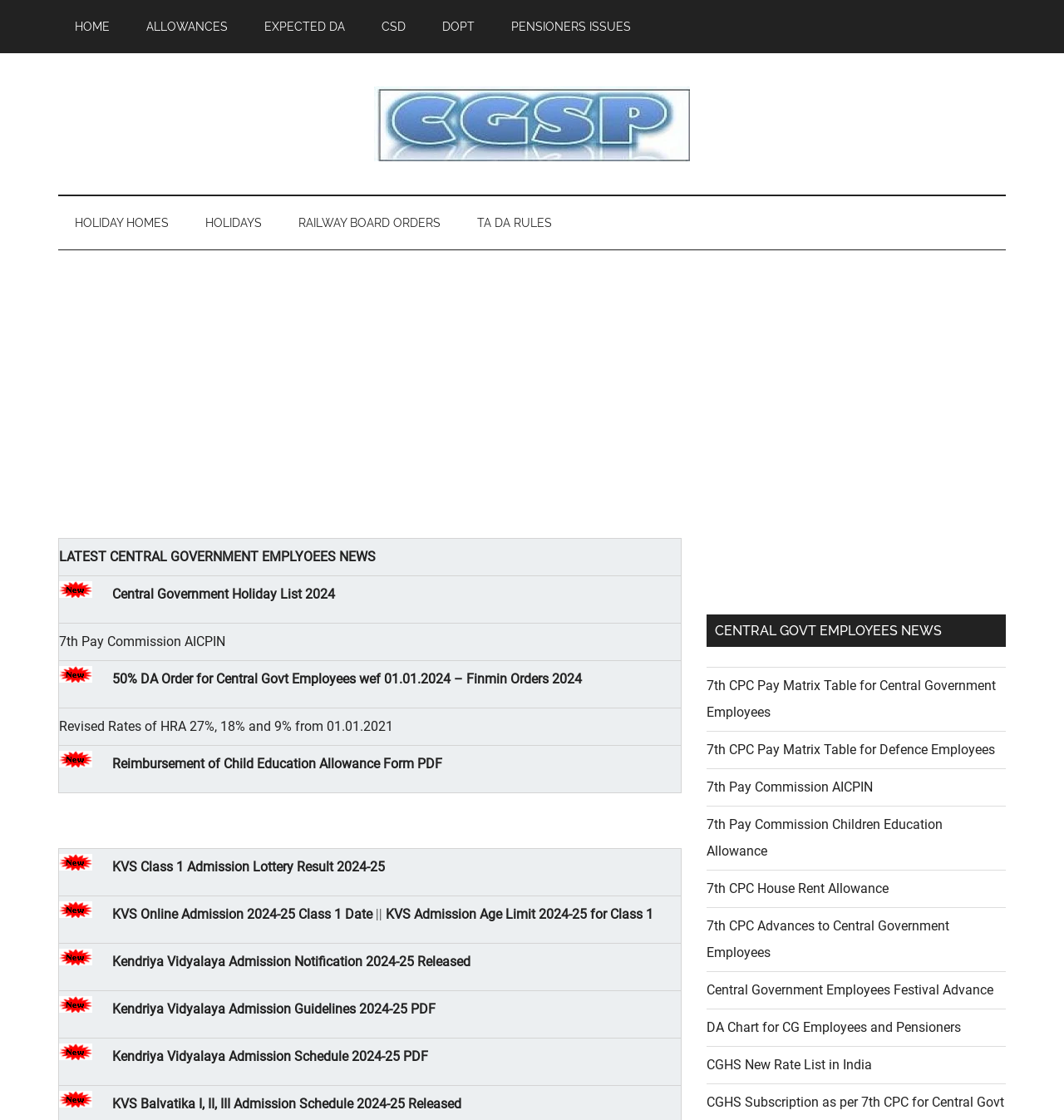Locate the bounding box coordinates of the element that should be clicked to execute the following instruction: "View 'Central Government Holiday List 2024'".

[0.105, 0.523, 0.315, 0.537]